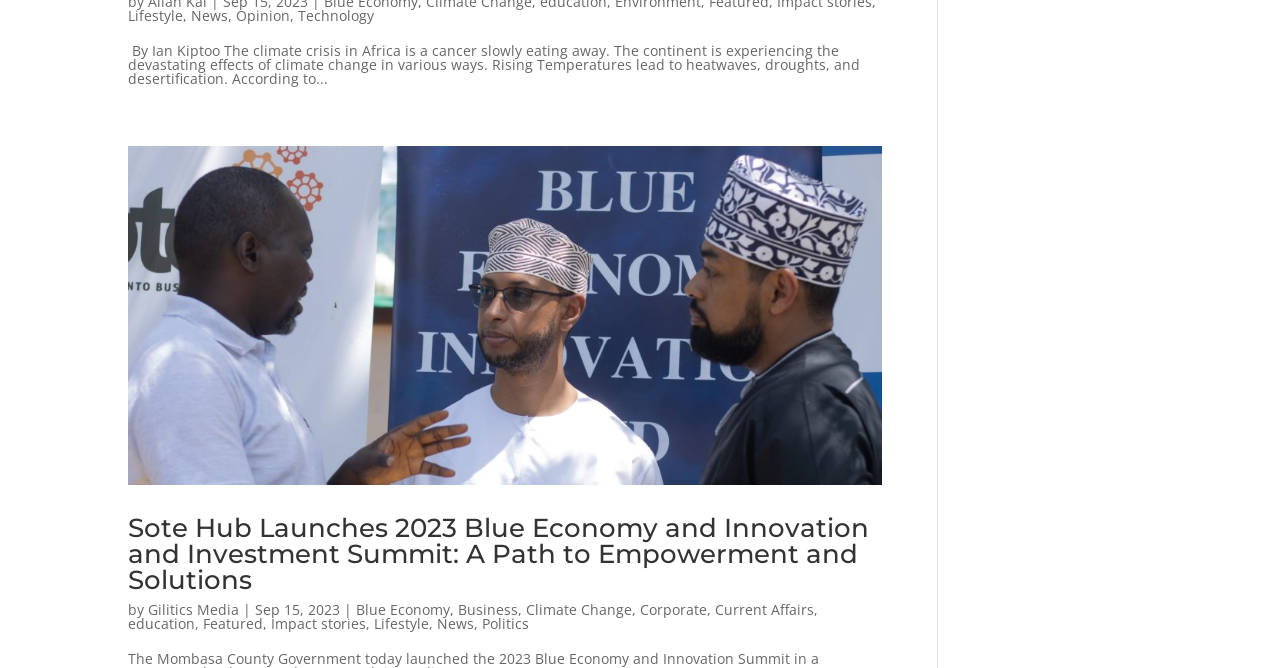What is the date of the article?
Look at the image and provide a detailed response to the question.

I found the date of the article by reading the StaticText element with ID 354, which contains the text 'Sep 15, 2023'.